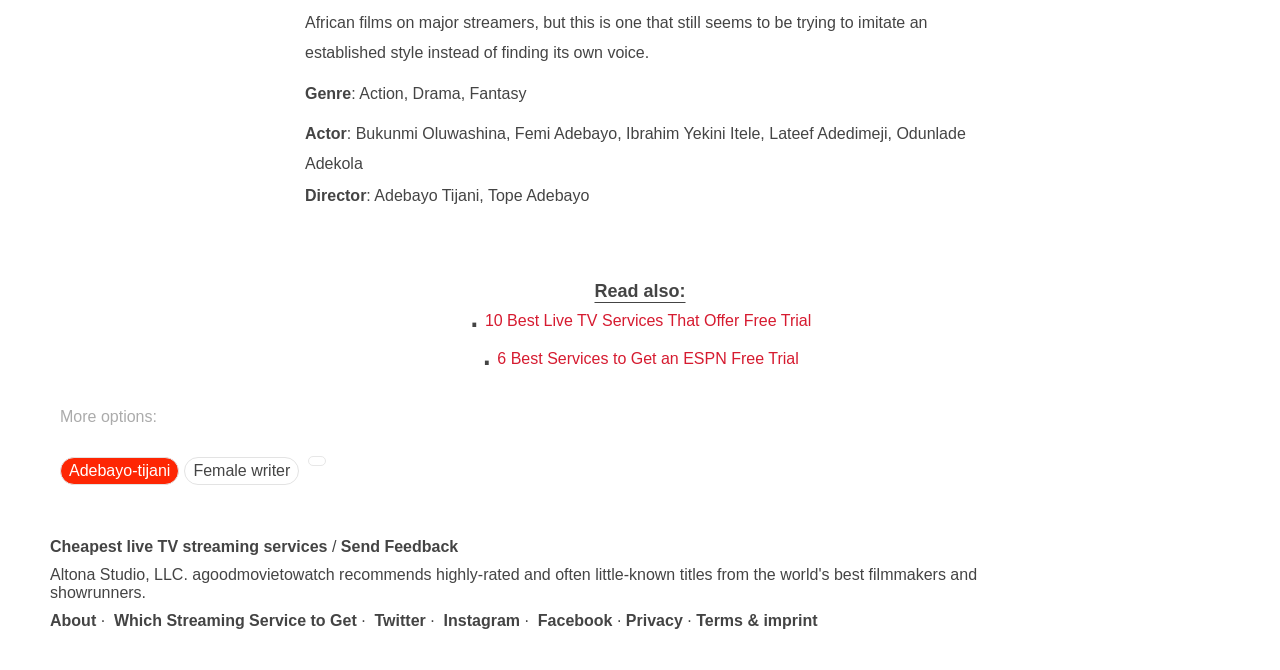How many social media platforms are linked at the bottom of the webpage?
Using the details from the image, give an elaborate explanation to answer the question.

The webpage has links to three social media platforms at the bottom: Twitter, Instagram, and Facebook, which are commonly used platforms for websites to connect with their audience.